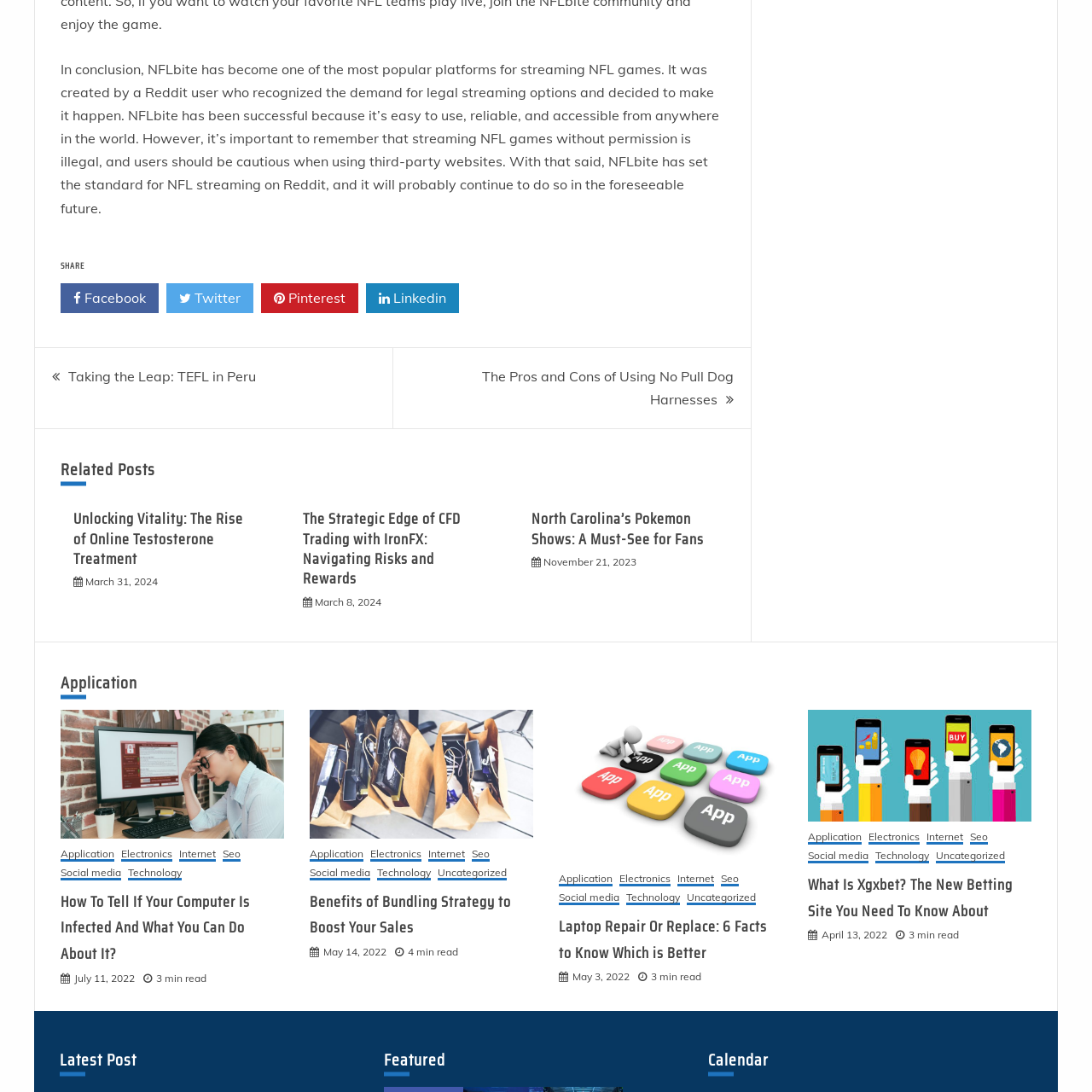Please specify the bounding box coordinates of the clickable region necessary for completing the following instruction: "View the related post 'Unlocking Vitality: The Rise of Online Testosterone Treatment'". The coordinates must consist of four float numbers between 0 and 1, i.e., [left, top, right, bottom].

[0.067, 0.464, 0.223, 0.523]